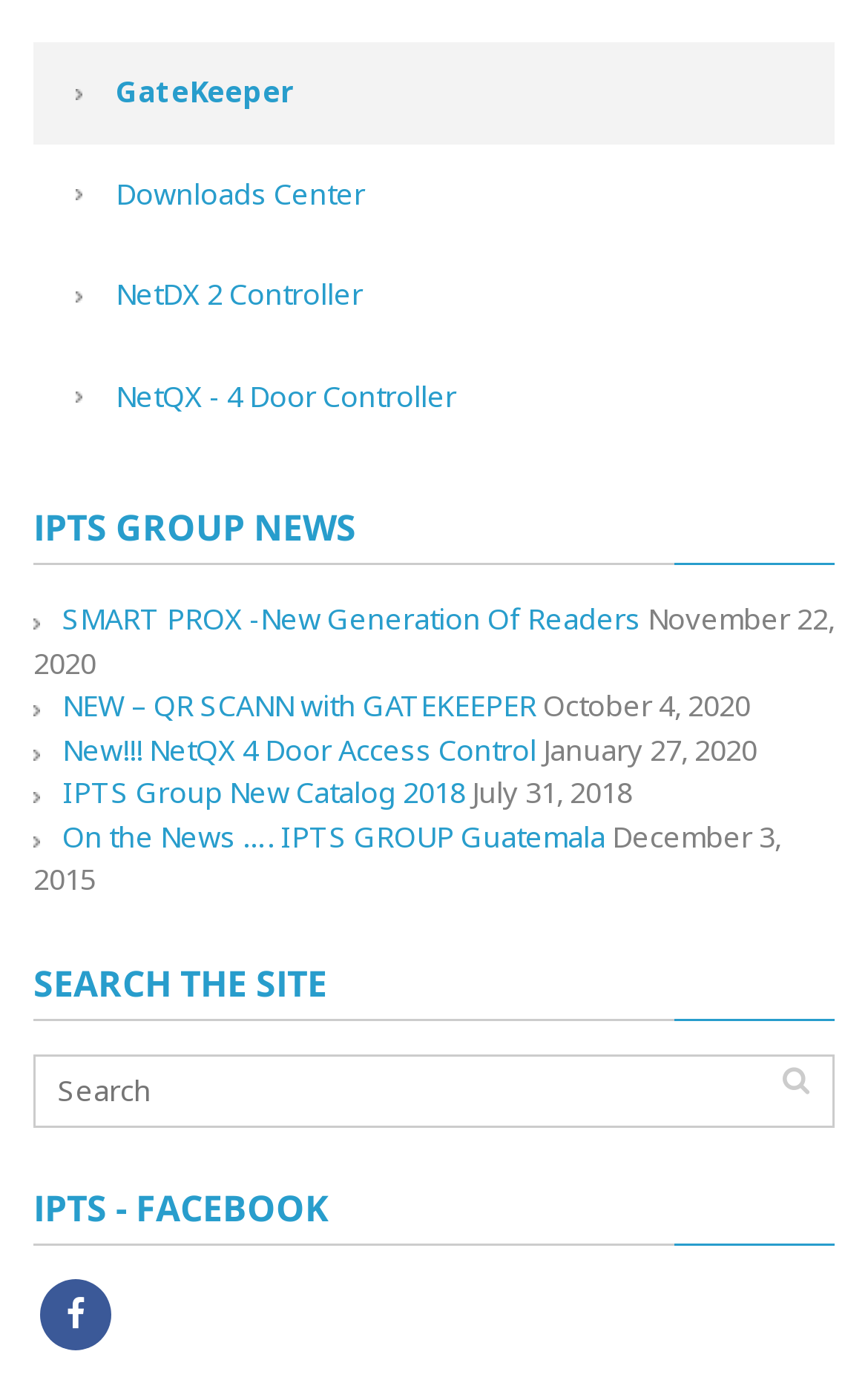Pinpoint the bounding box coordinates of the clickable element to carry out the following instruction: "Learn about NetQX - 4 Door Controller."

[0.038, 0.247, 0.962, 0.319]